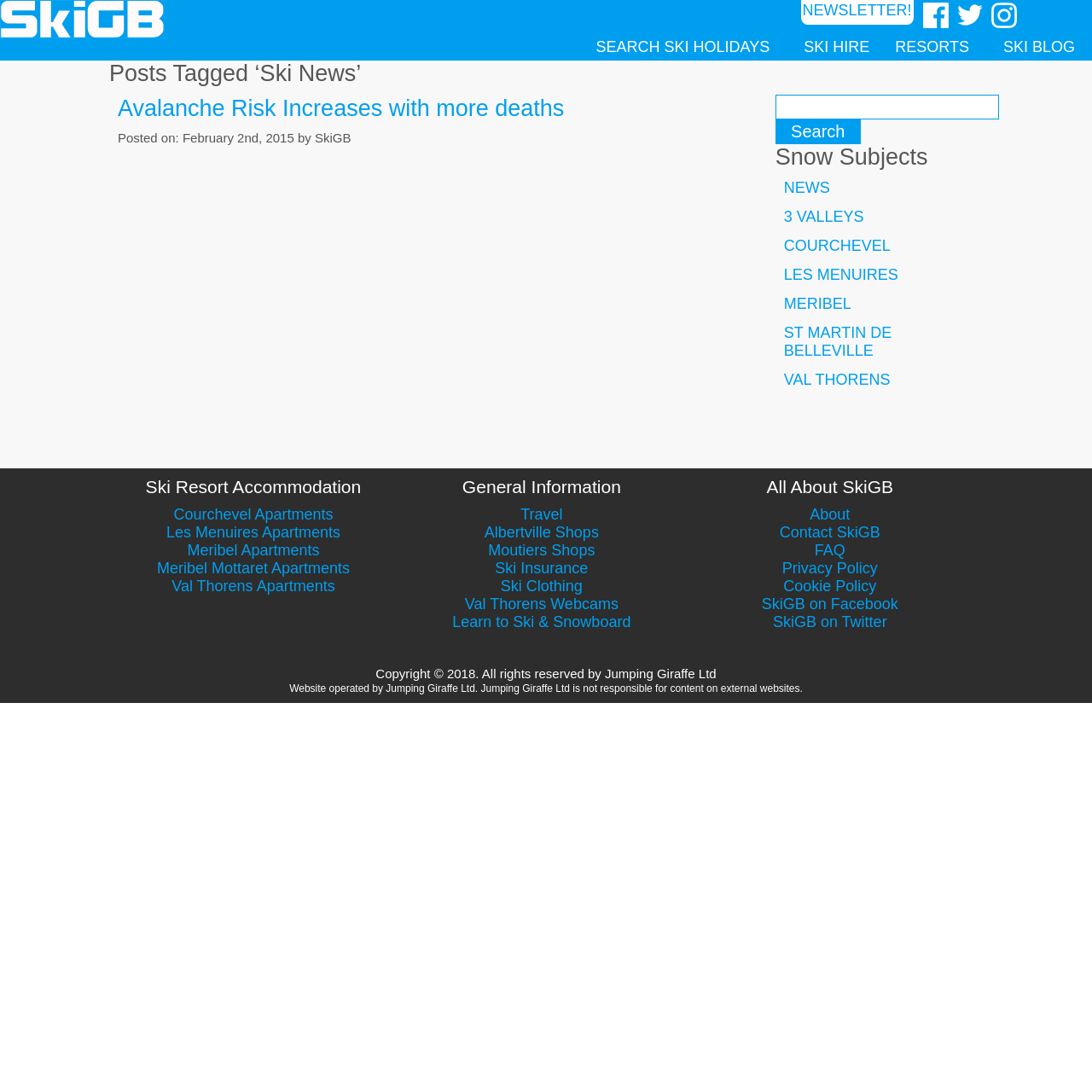Please answer the following question using a single word or phrase: 
What is the name of the company operating the website?

Jumping Giraffe Ltd